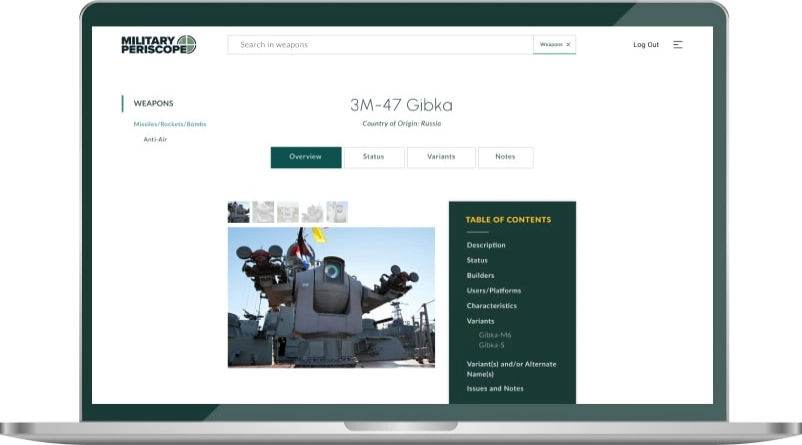How many sections are there in the interface? Please answer the question using a single word or phrase based on the image.

4